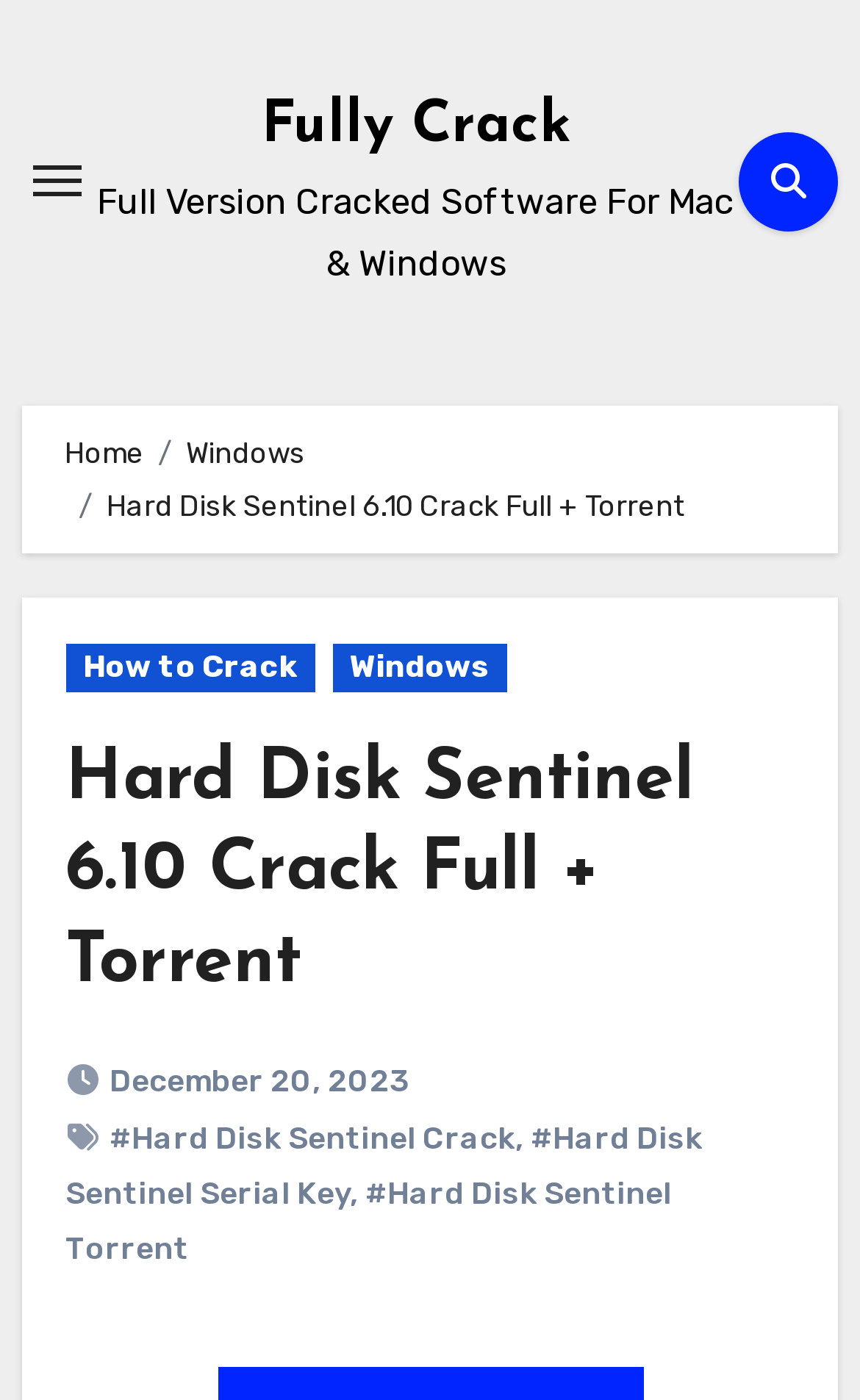Using the description "December 20, 2023", predict the bounding box of the relevant HTML element.

[0.128, 0.76, 0.476, 0.787]